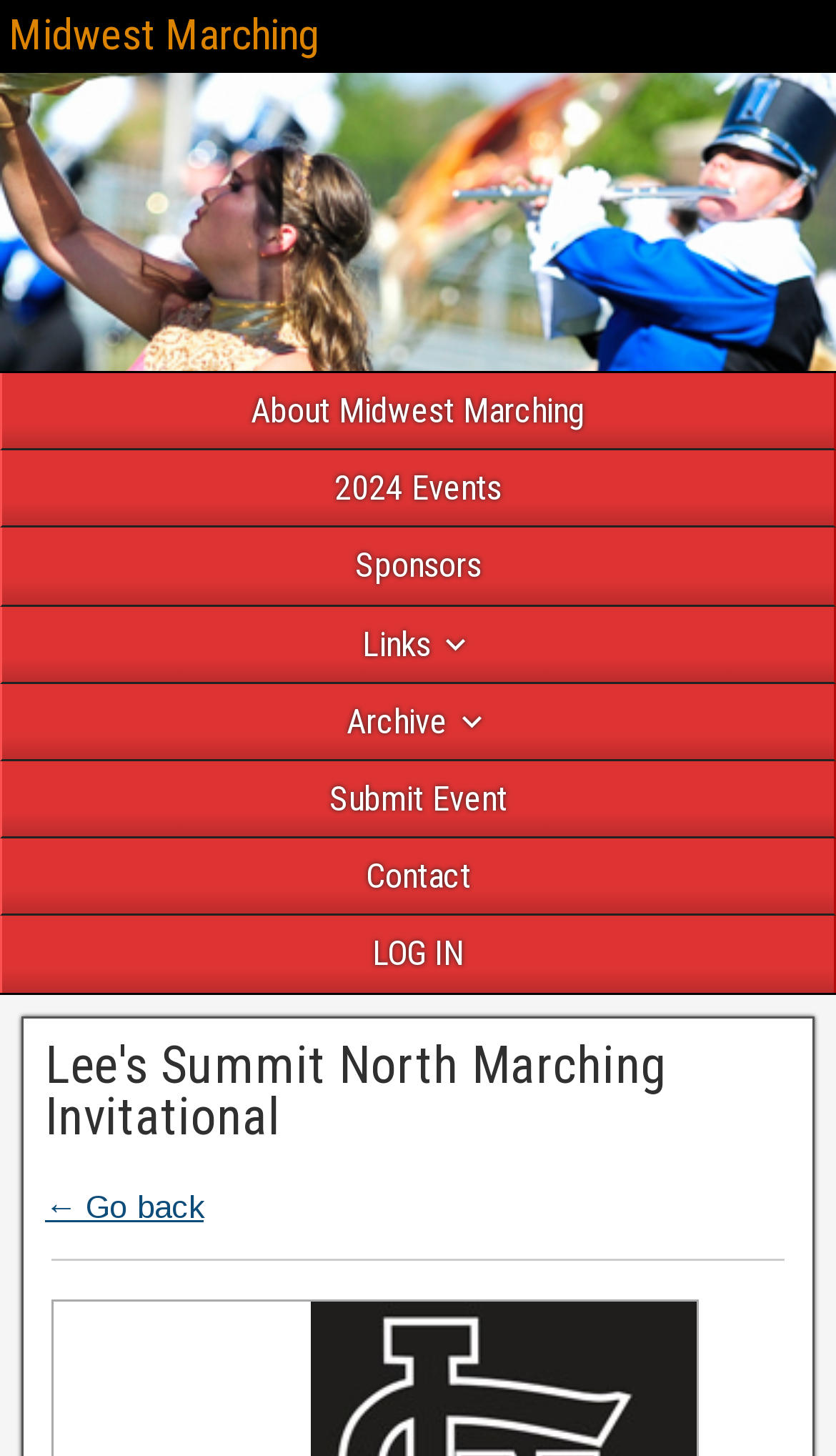Can you identify the bounding box coordinates of the clickable region needed to carry out this instruction: 'check Sponsors'? The coordinates should be four float numbers within the range of 0 to 1, stated as [left, top, right, bottom].

[0.003, 0.363, 0.997, 0.415]